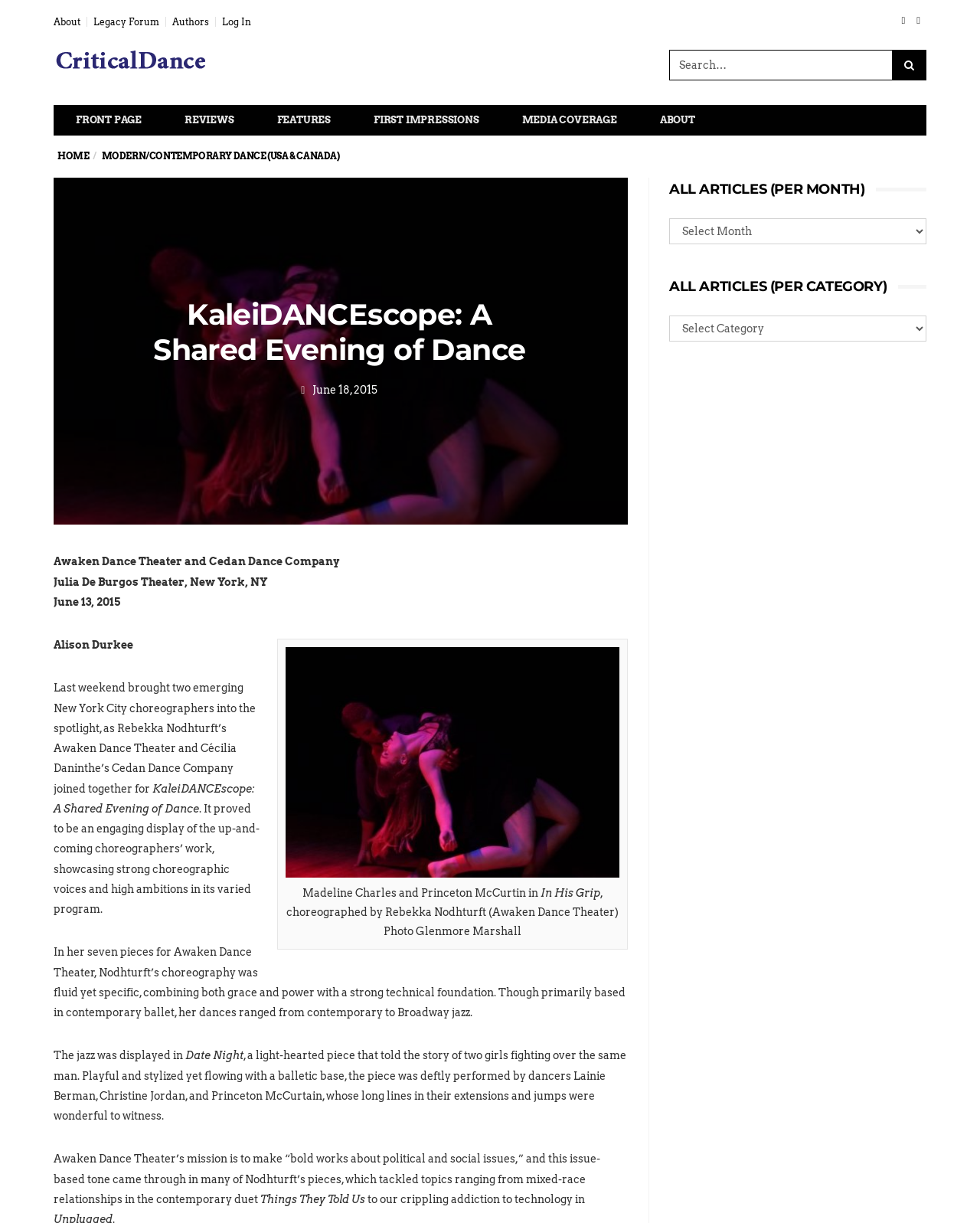Could you determine the bounding box coordinates of the clickable element to complete the instruction: "Click on the 'HOME' link"? Provide the coordinates as four float numbers between 0 and 1, i.e., [left, top, right, bottom].

[0.059, 0.123, 0.091, 0.132]